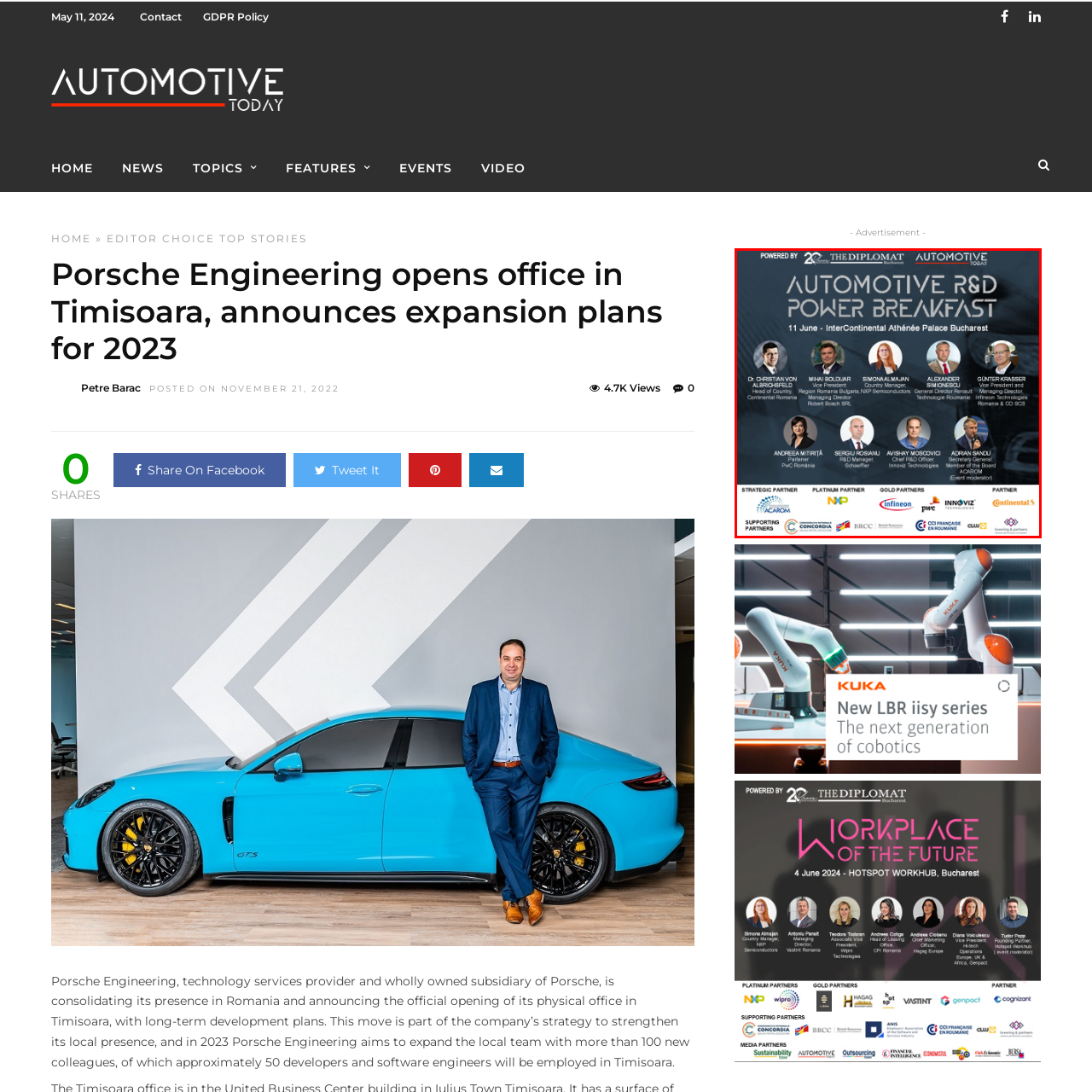Focus on the section marked by the red bounding box and reply with a single word or phrase: What is the theme of the key topics of discussion at the event?

Automotive research and development